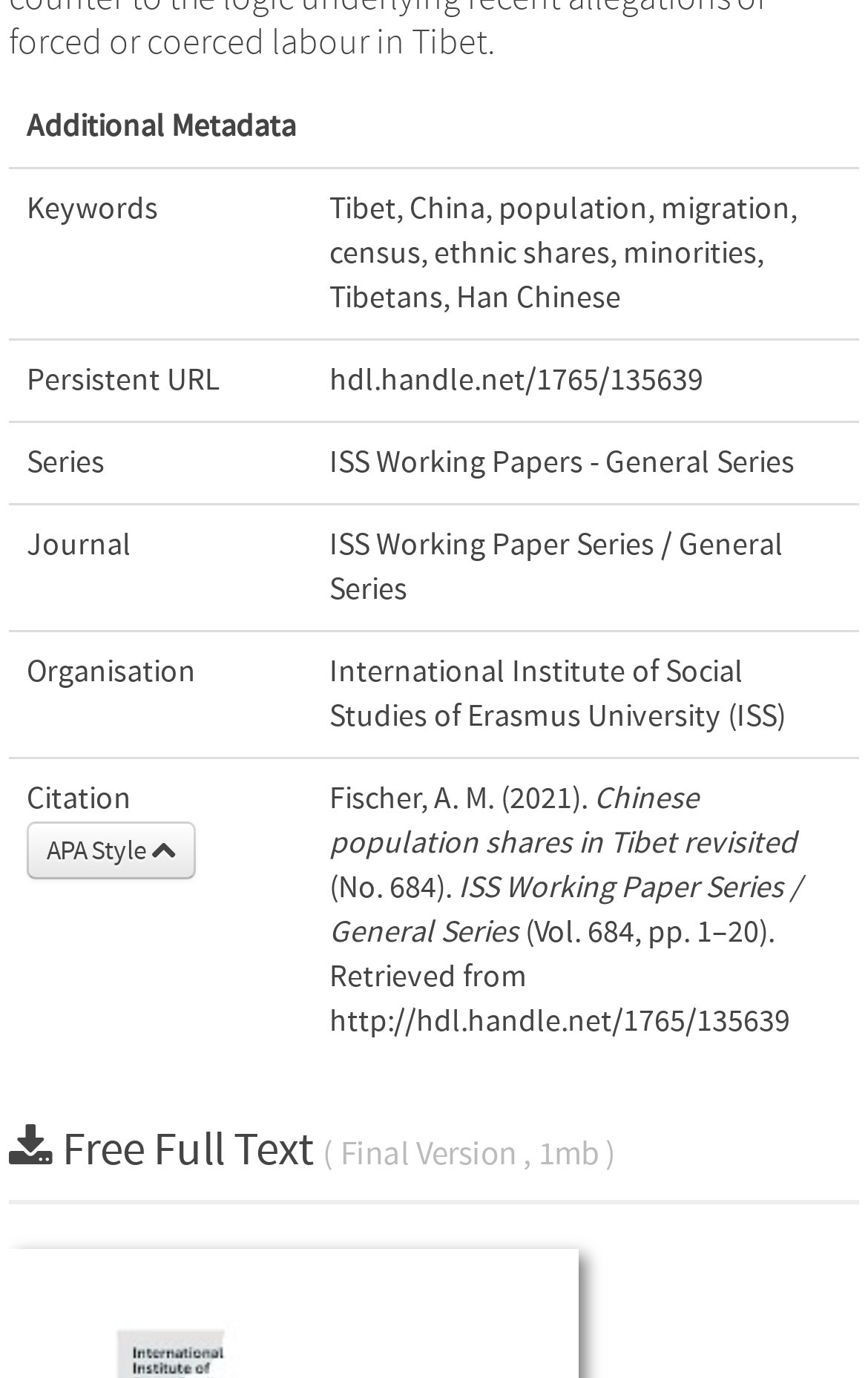Extract the bounding box coordinates for the HTML element that matches this description: "hdl.handle.net/1765/135639". The coordinates should be four float numbers between 0 and 1, i.e., [left, top, right, bottom].

[0.379, 0.264, 0.81, 0.29]